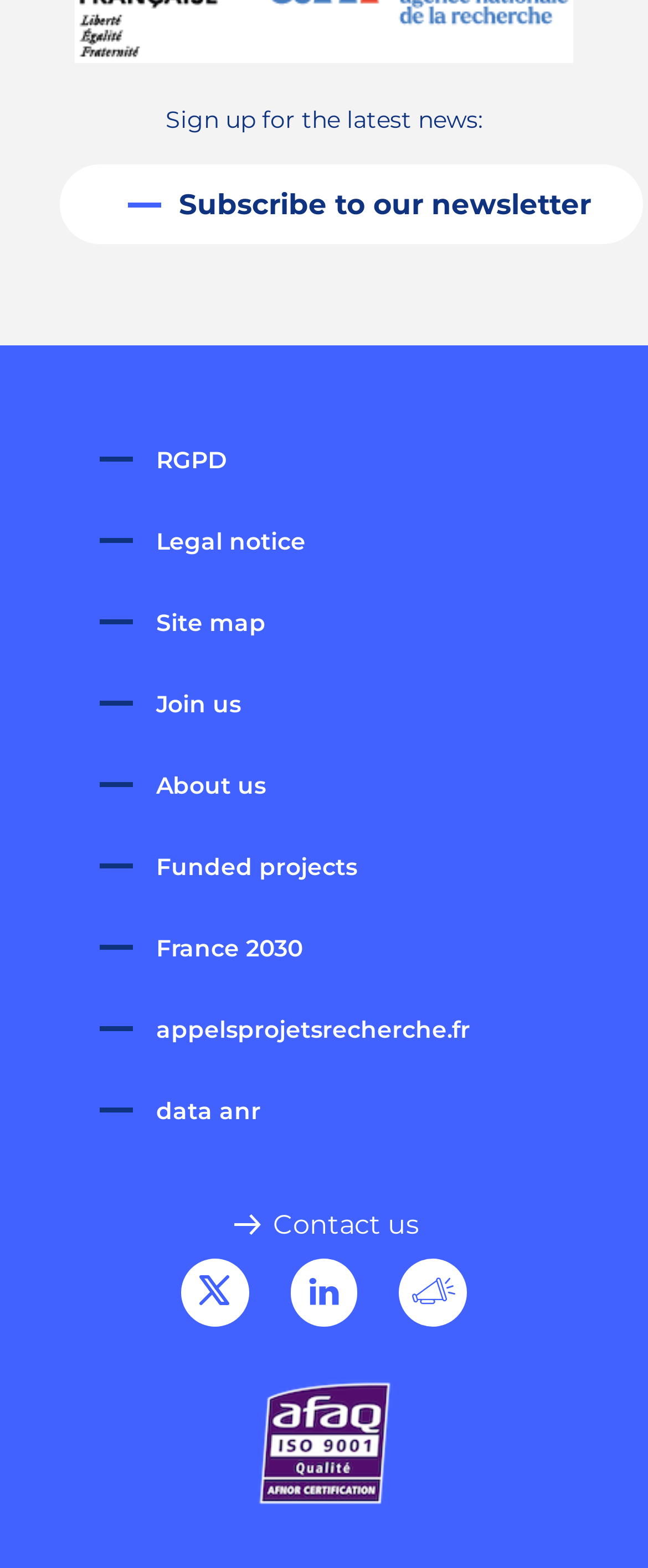Please provide the bounding box coordinates for the element that needs to be clicked to perform the instruction: "Contact us". The coordinates must consist of four float numbers between 0 and 1, formatted as [left, top, right, bottom].

[0.353, 0.771, 0.647, 0.791]